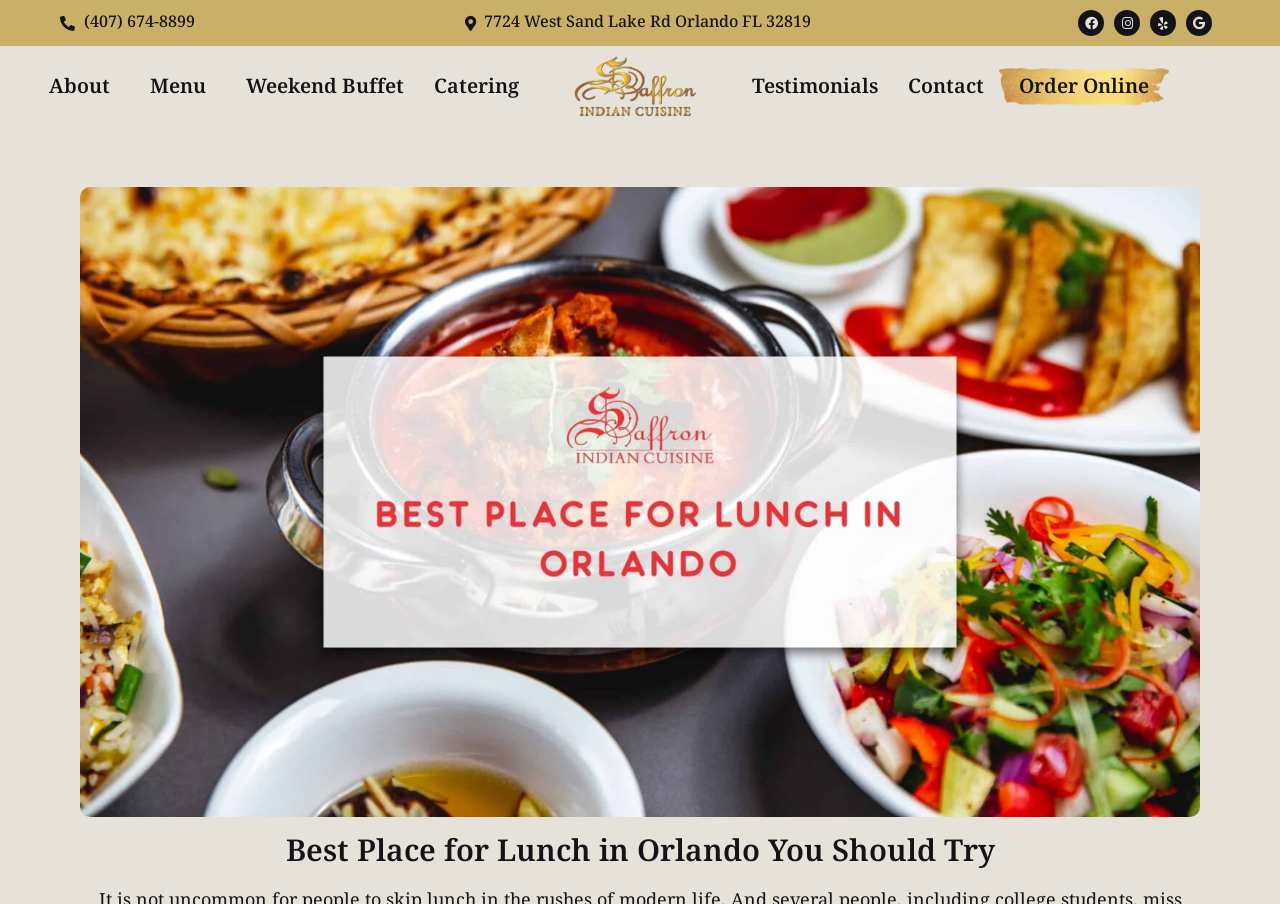Calculate the bounding box coordinates for the UI element based on the following description: "Weekend Buffet". Ensure the coordinates are four float numbers between 0 and 1, i.e., [left, top, right, bottom].

[0.18, 0.07, 0.327, 0.121]